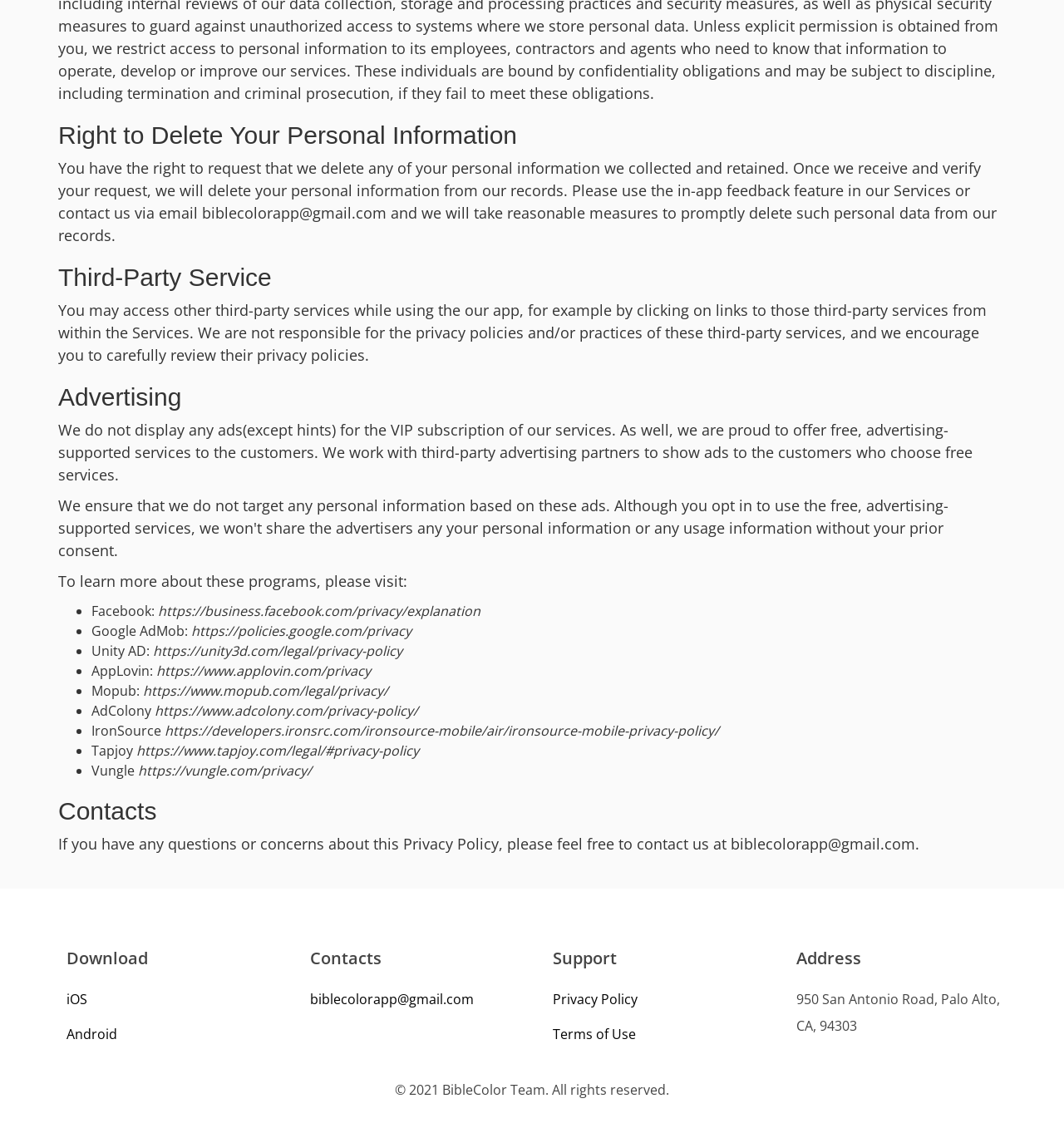Refer to the image and answer the question with as much detail as possible: What is the right to request from the company?

According to the webpage, users have the right to request that the company delete any of their personal information collected and retained. This is stated in the 'Right to Delete Your Personal Information' section.